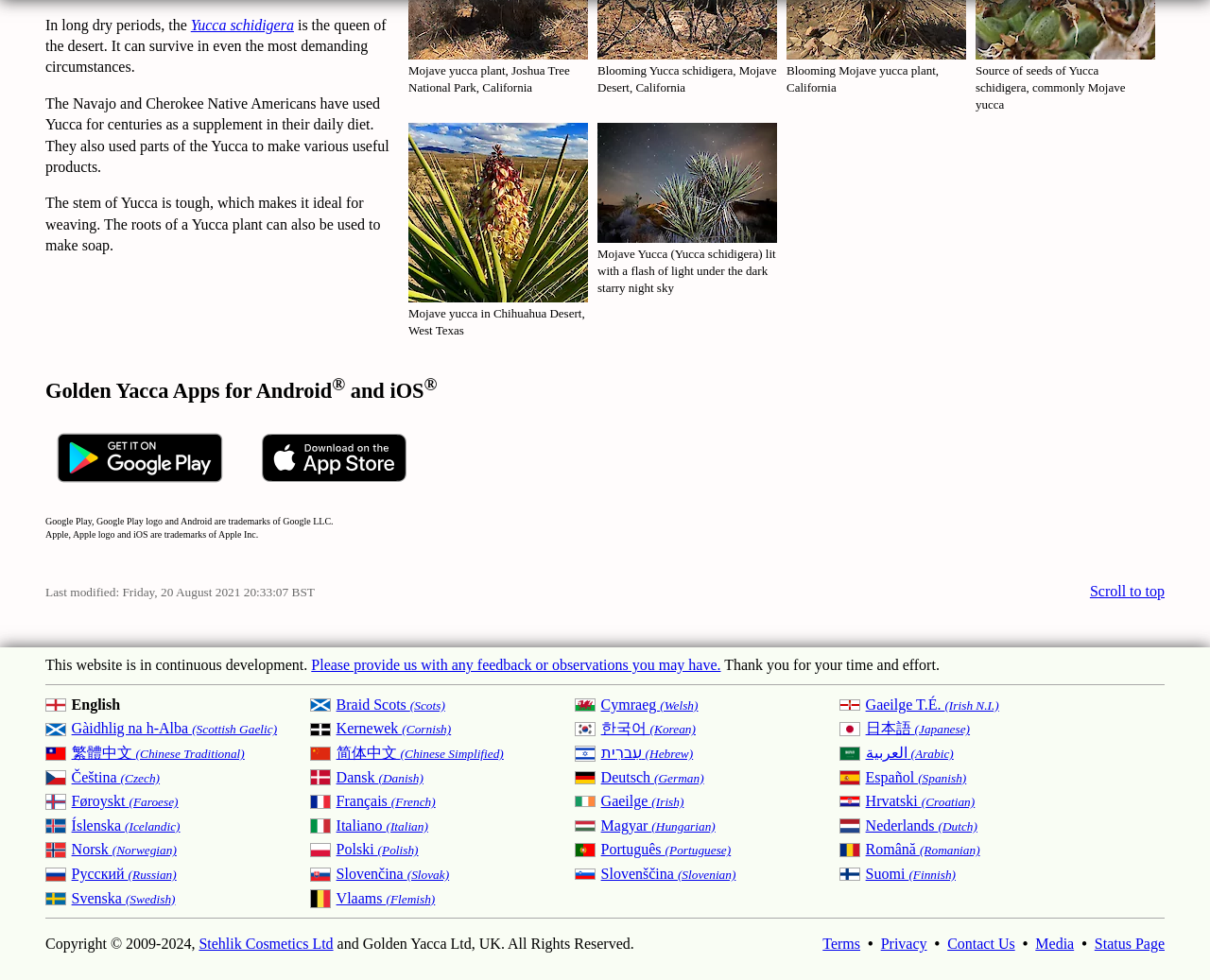Analyze the image and answer the question with as much detail as possible: 
What is the last modified date of the webpage?

The webpage provides a paragraph at the bottom with the last modified date, which is Friday, 20 August 2021 20:33:07 BST. This suggests that the webpage was last updated on this date and time.